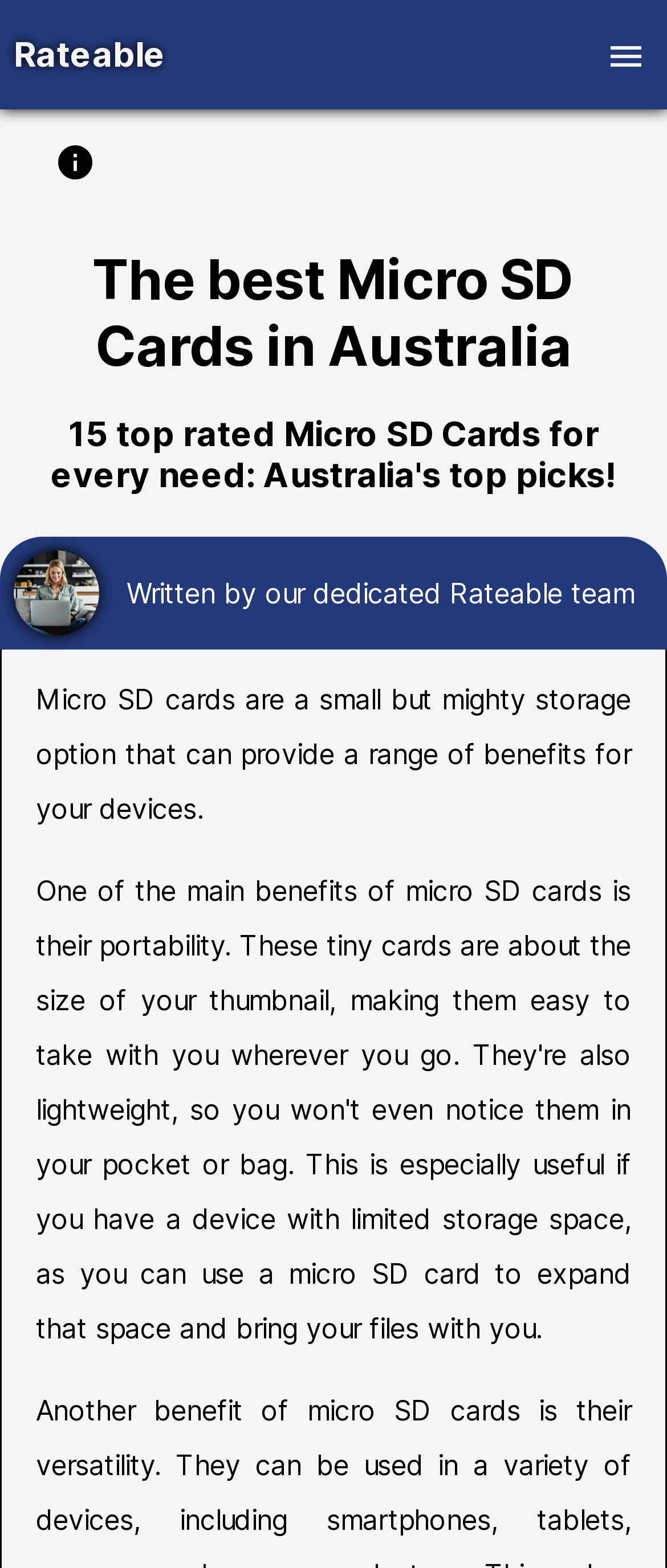Generate the text of the webpage's primary heading.

The best Micro SD Cards in Australia